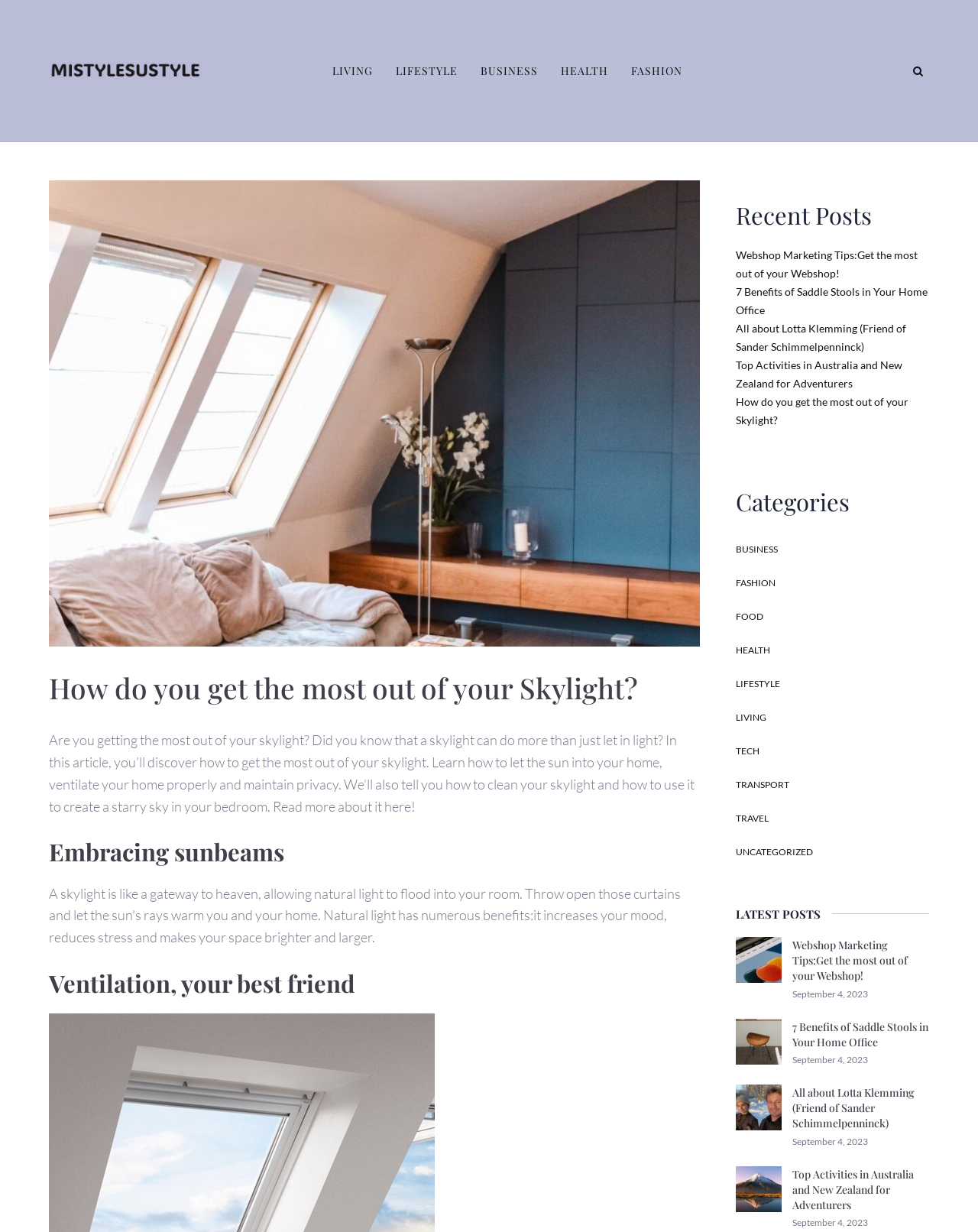Please identify the bounding box coordinates for the region that you need to click to follow this instruction: "Click on the 'Webshop Marketing Tips:Get the most out of your Webshop!' link".

[0.752, 0.202, 0.938, 0.227]